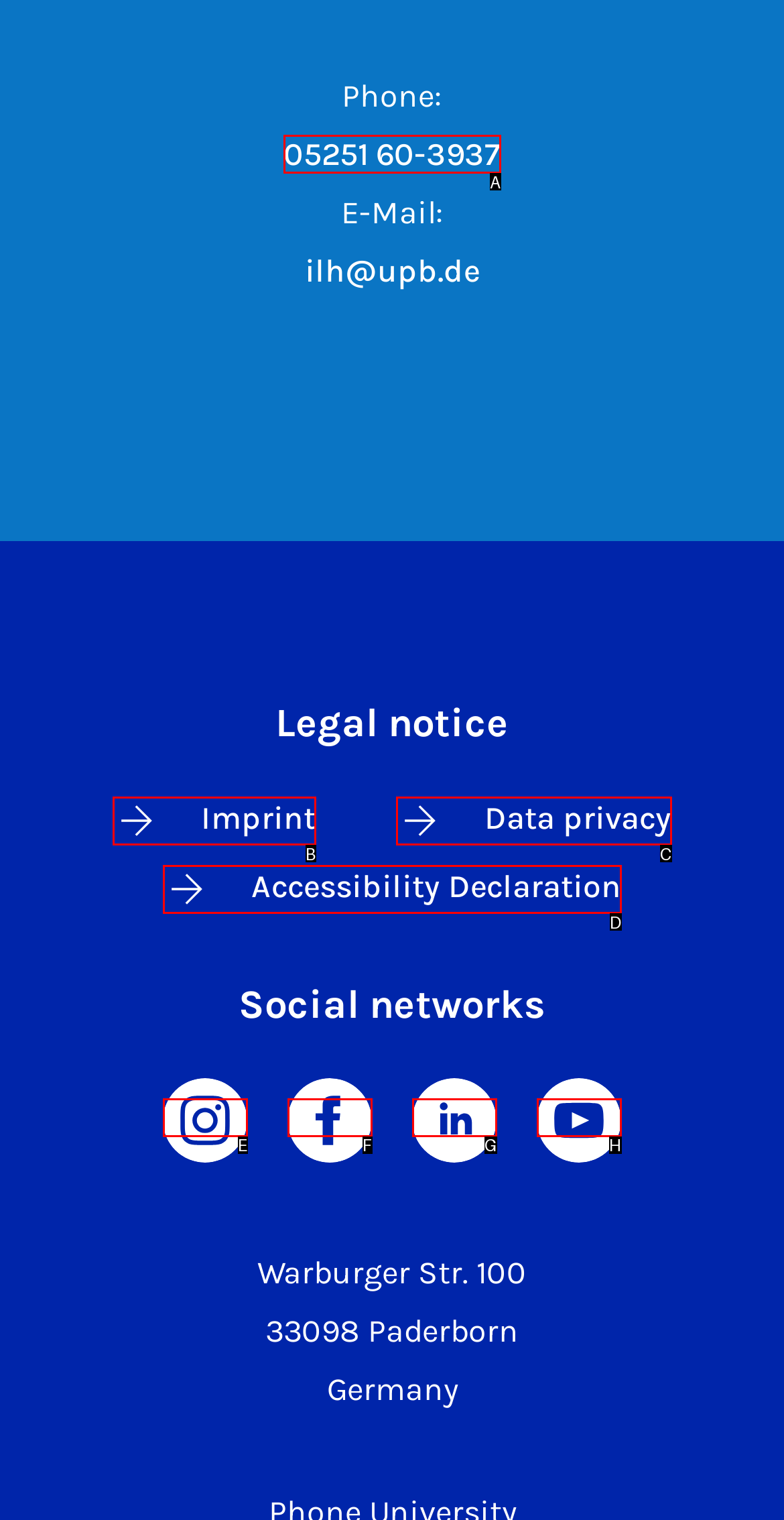Using the element description: 4, select the HTML element that matches best. Answer with the letter of your choice.

None